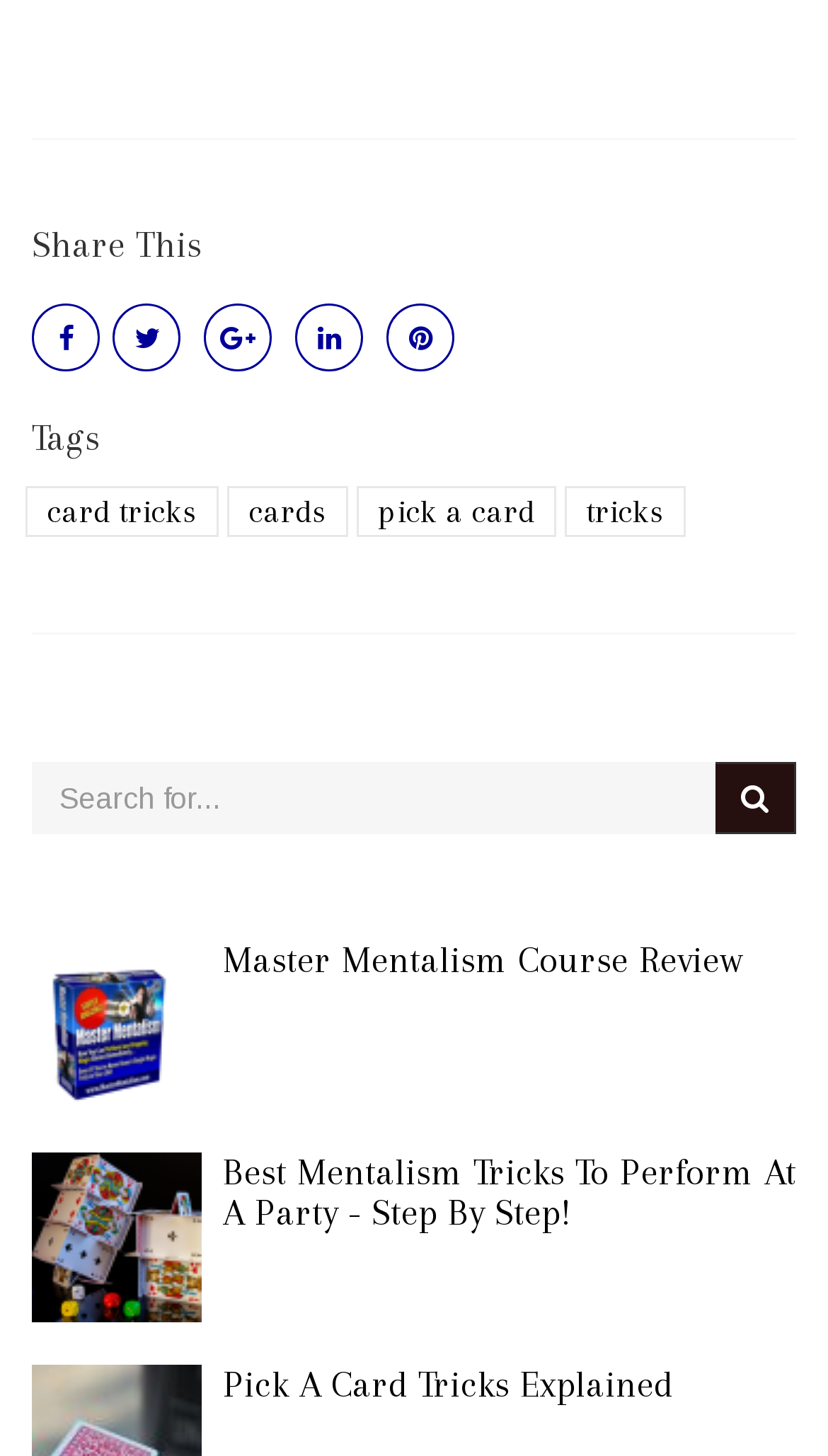Determine the bounding box coordinates of the clickable element to complete this instruction: "Click on the Master Mentalism Course Review link". Provide the coordinates in the format of four float numbers between 0 and 1, [left, top, right, bottom].

[0.269, 0.644, 0.897, 0.673]